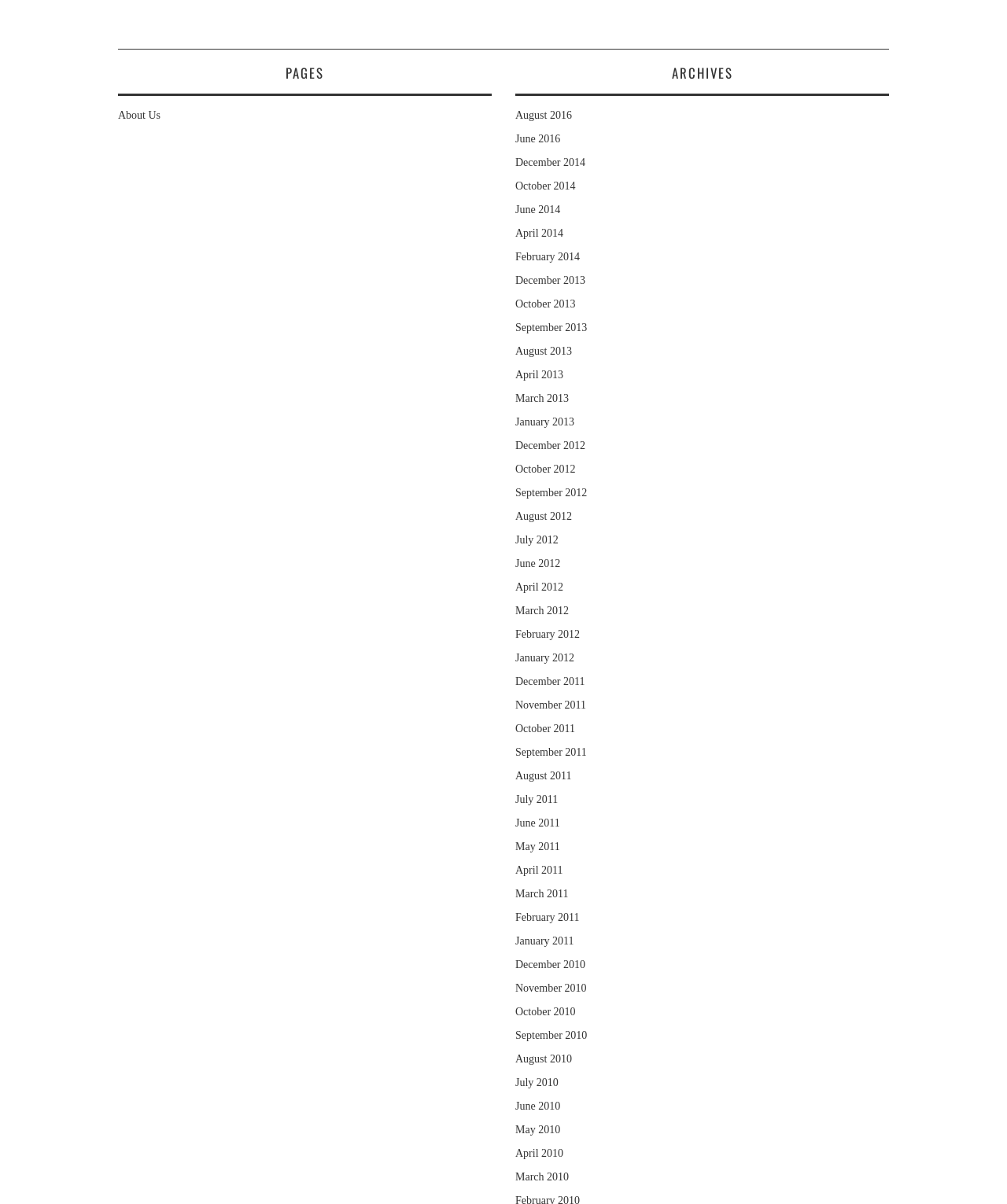Locate the bounding box coordinates of the item that should be clicked to fulfill the instruction: "View archives for August 2016".

[0.512, 0.091, 0.568, 0.1]